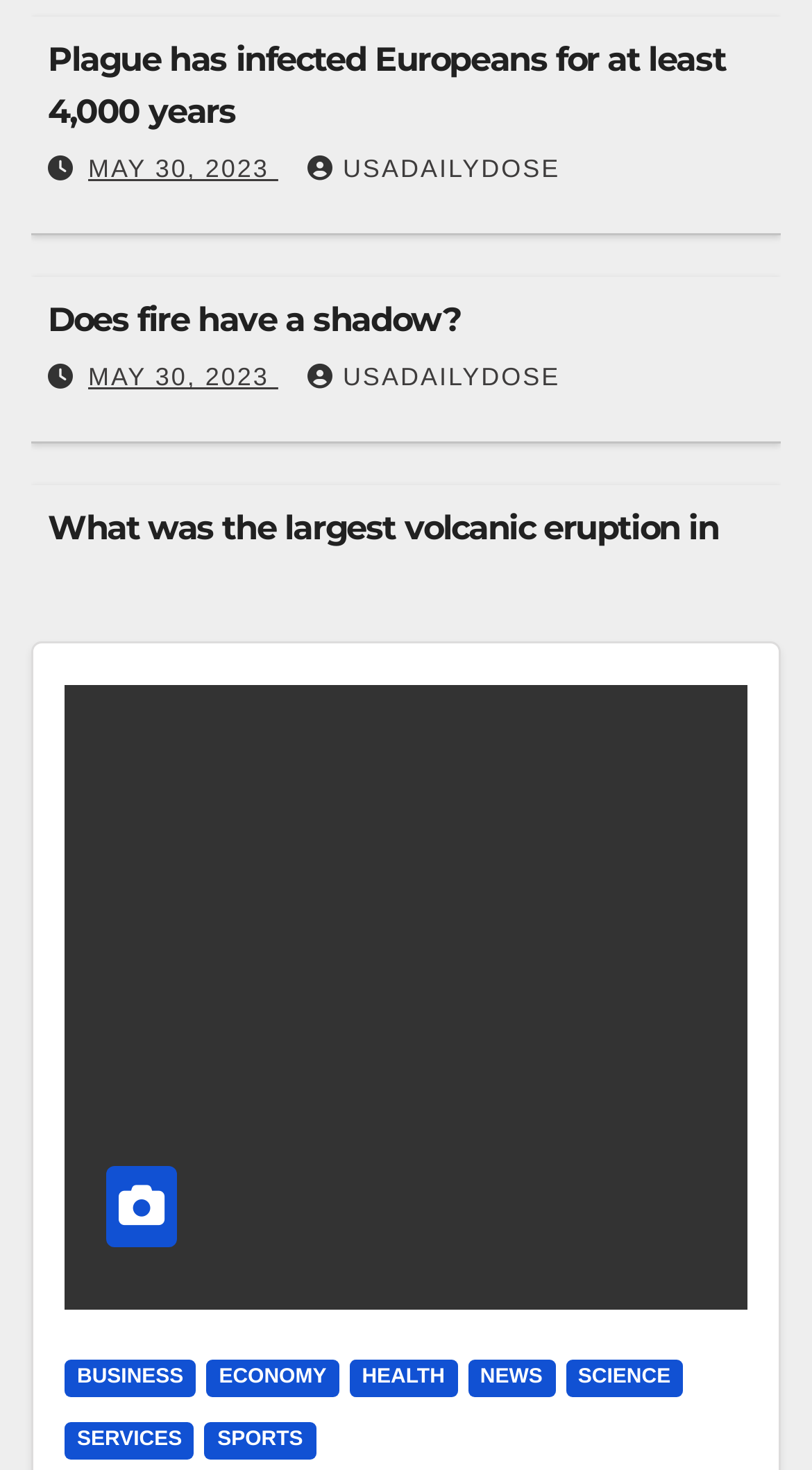How many links are there under the 'What we know about Homo Habilis' heading?
Answer the question based on the image using a single word or a brief phrase.

2